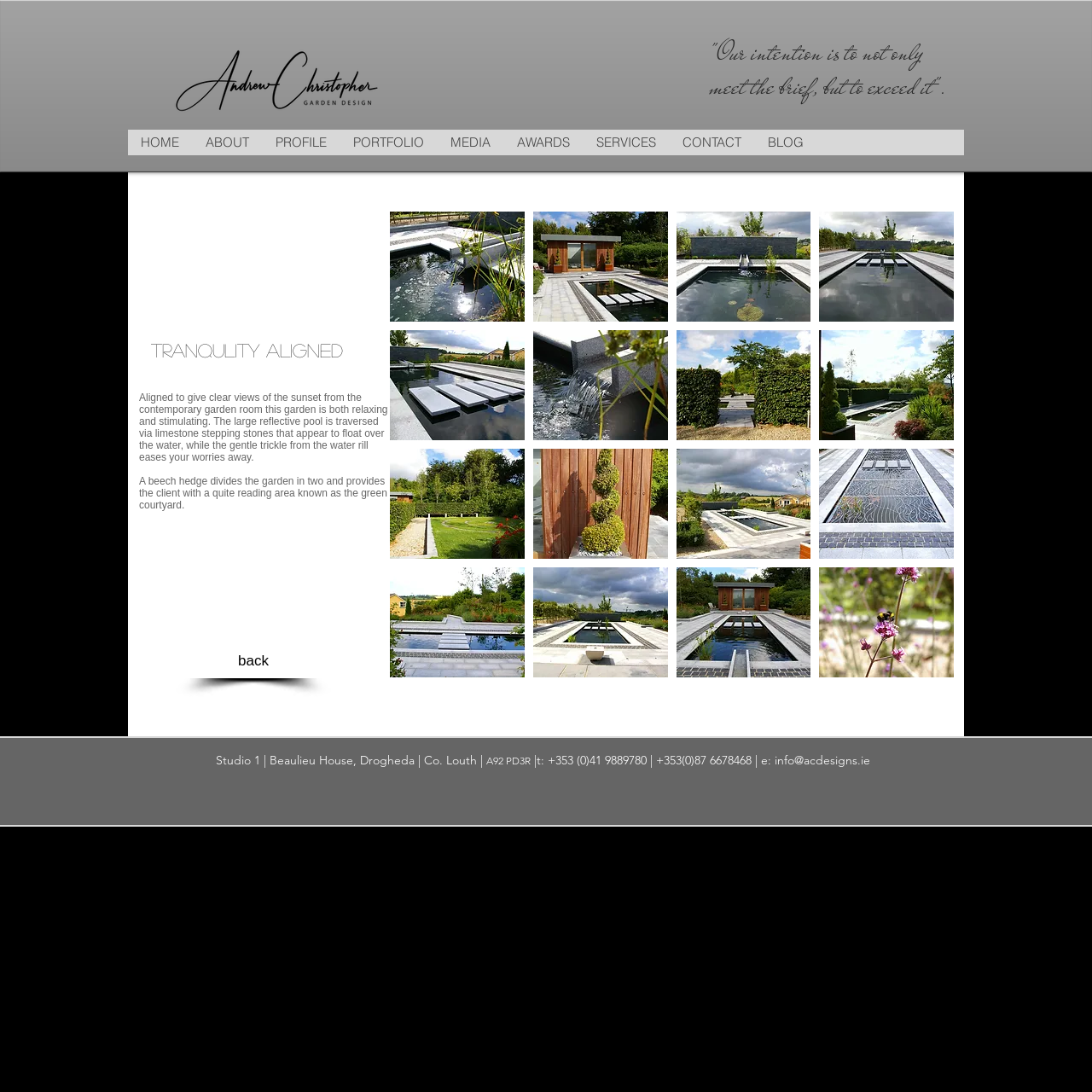Show the bounding box coordinates of the element that should be clicked to complete the task: "Explore the 'Matrix gallery'".

[0.357, 0.194, 0.873, 0.64]